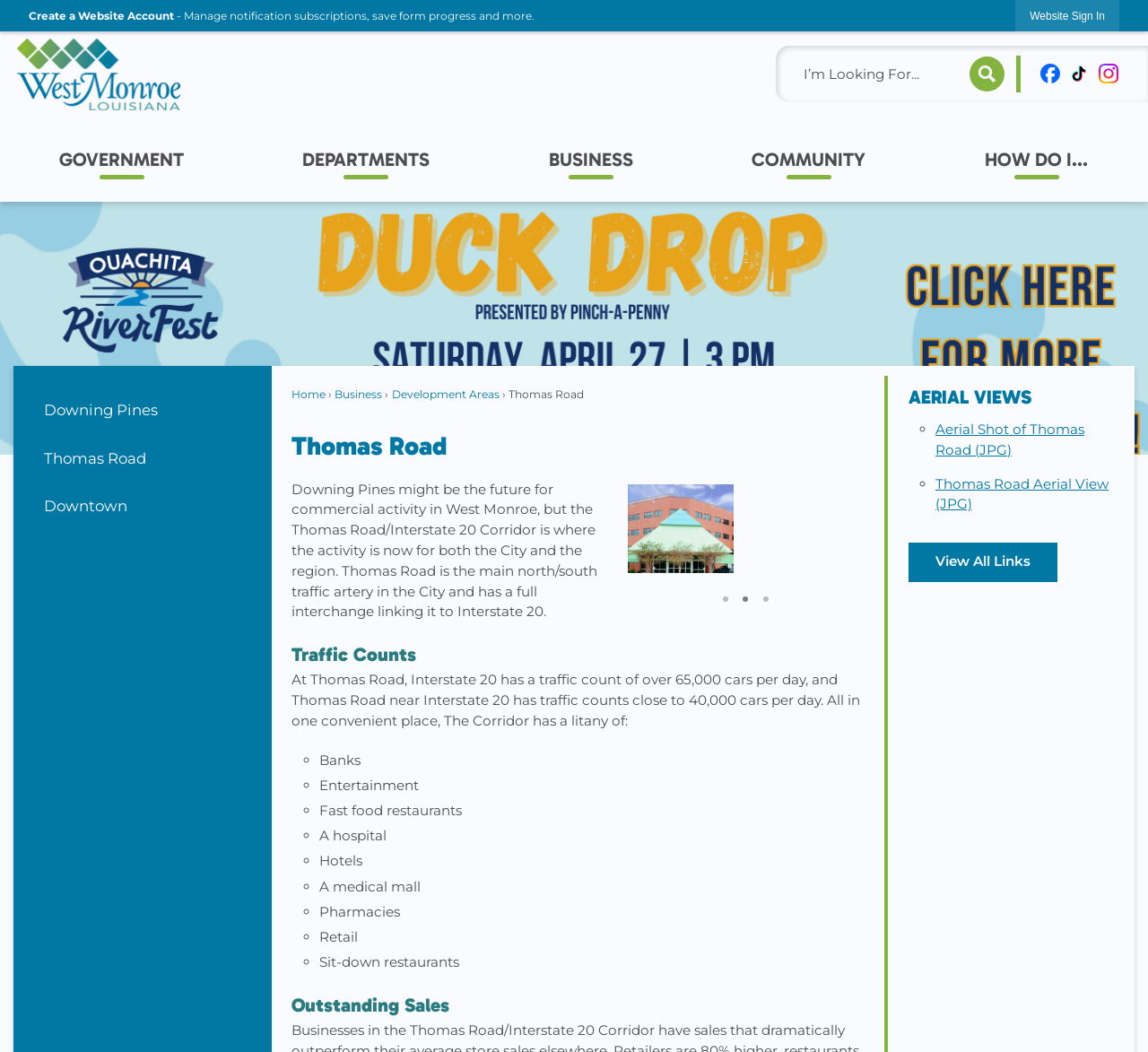Determine the bounding box coordinates for the HTML element mentioned in the following description: "Website Sign In". The coordinates should be a list of four floats ranging from 0 to 1, represented as [left, top, right, bottom].

[0.885, 0.0, 0.975, 0.03]